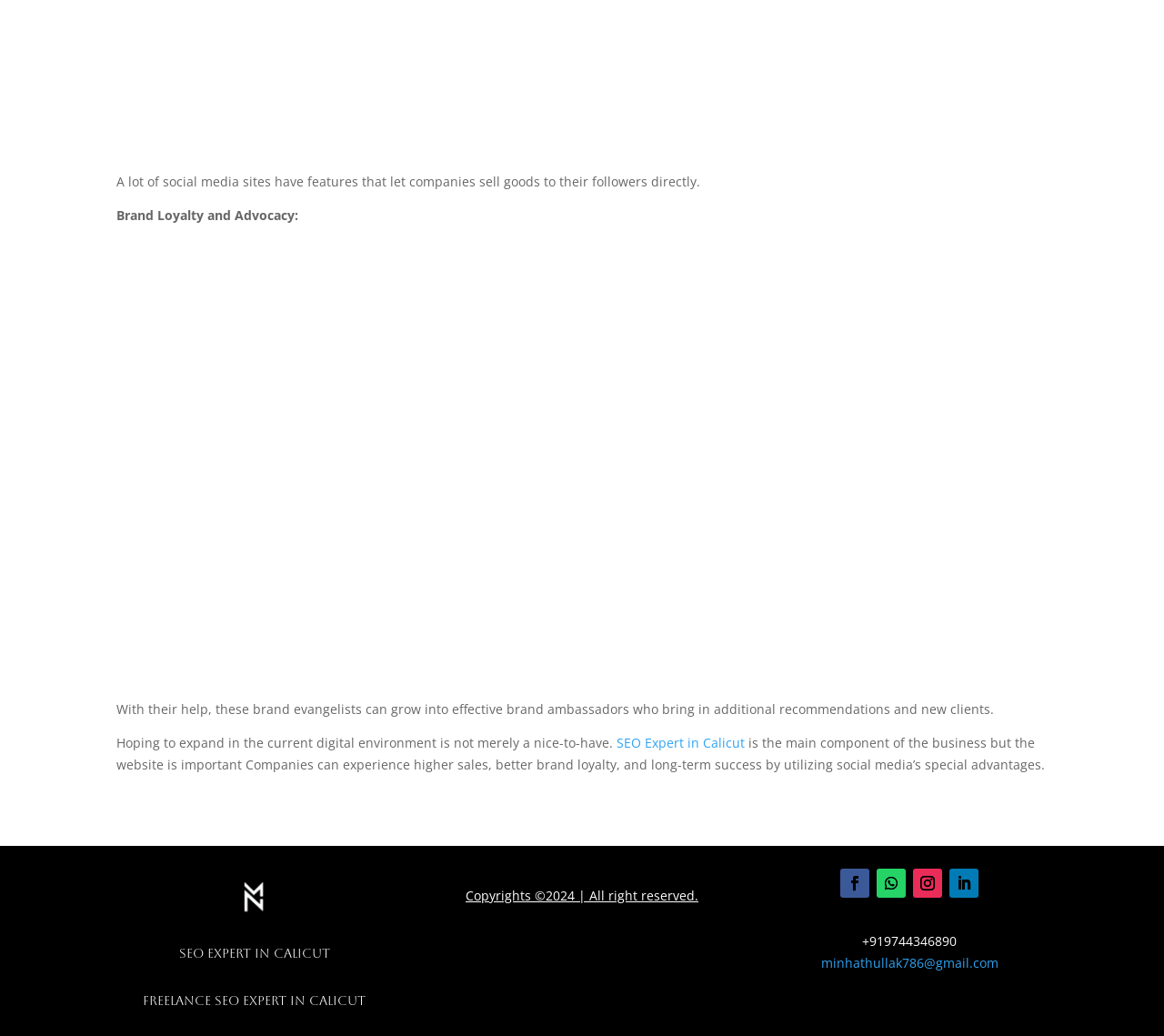Please examine the image and answer the question with a detailed explanation:
What can brand evangelists grow into?

As mentioned on the webpage, with the help of brand evangelists, they can grow into effective brand ambassadors who bring in additional recommendations and new clients.